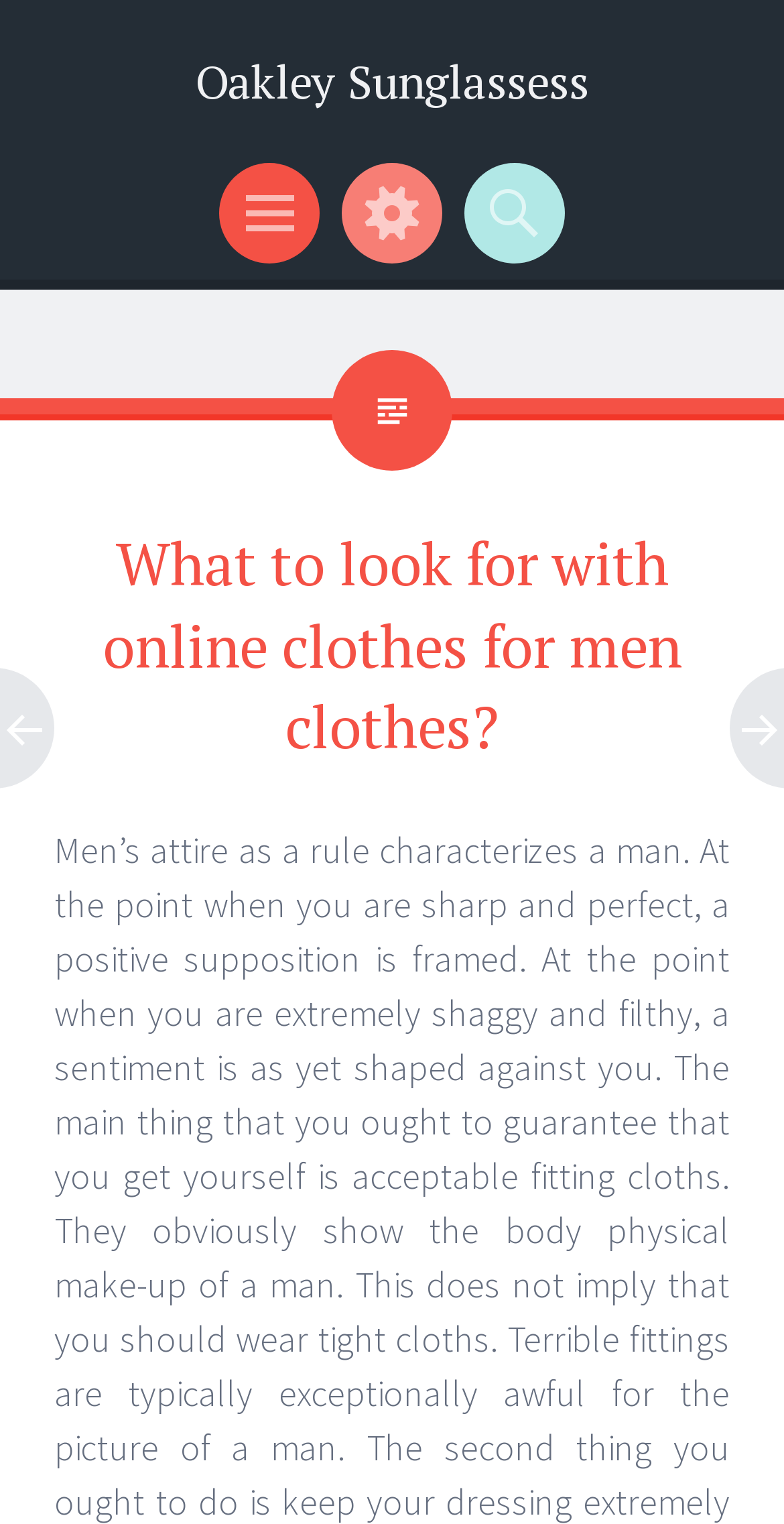What are the other menu options besides 'Menu'?
Based on the image, answer the question with a single word or brief phrase.

Widgets